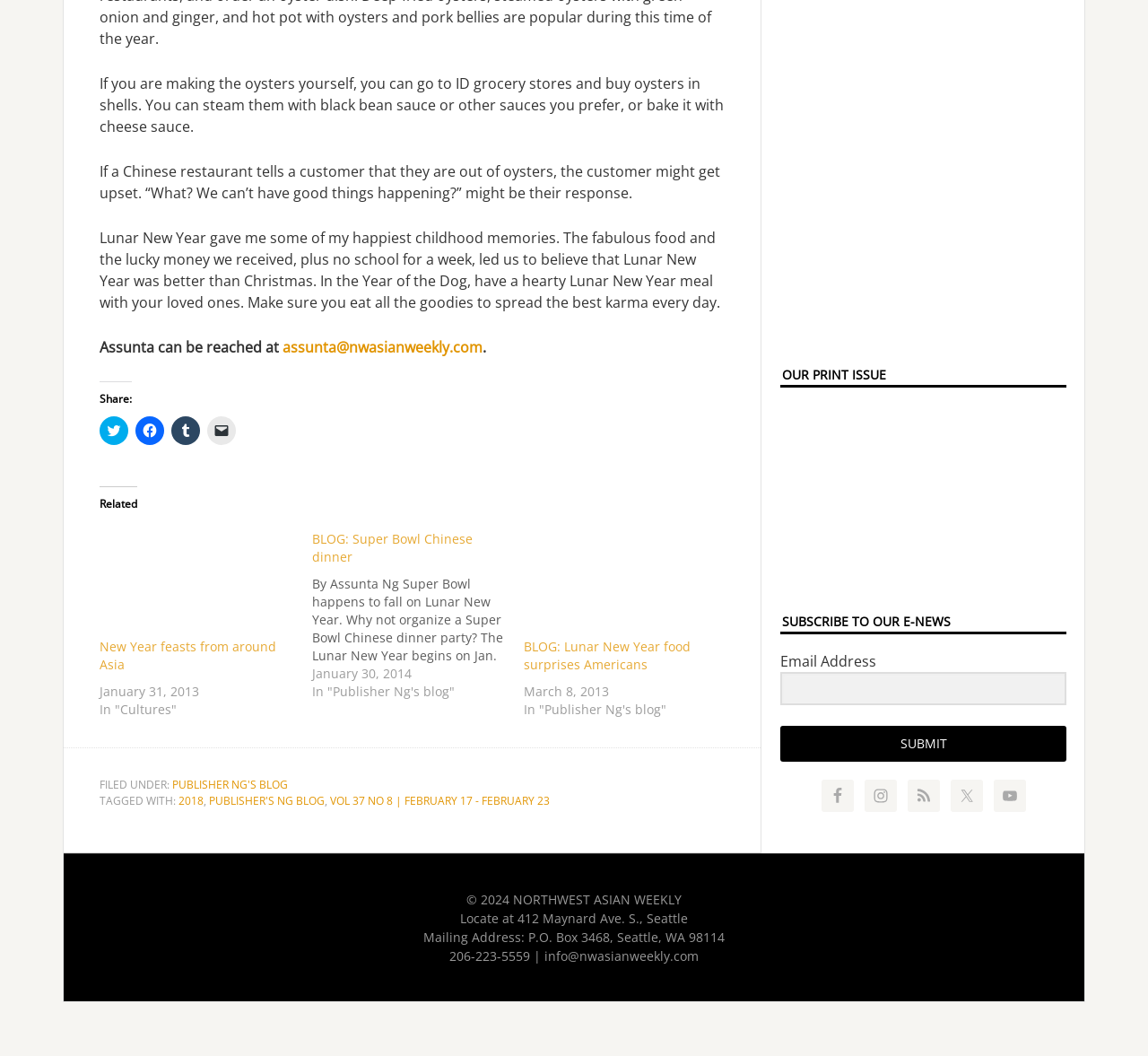Could you locate the bounding box coordinates for the section that should be clicked to accomplish this task: "Subscribe to our e-news".

[0.68, 0.58, 0.929, 0.6]